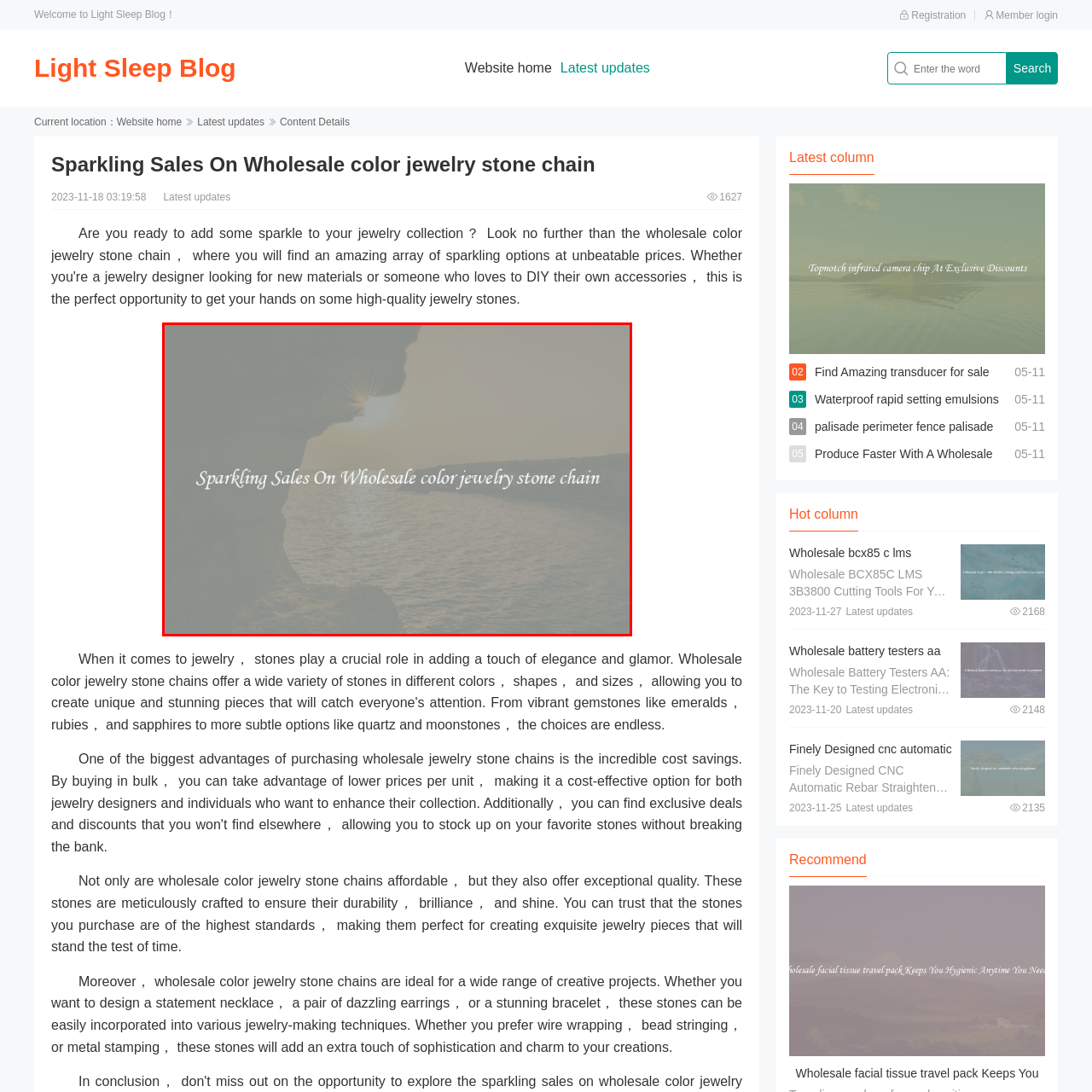Elaborate on the scene depicted inside the red bounding box.

This image features a serene natural landscape, likely depicting a coastal scene where the sun softly glimmers over the water’s surface. The photograph serves as a backdrop to the title "Sparkling Sales On Wholesale Color Jewelry Stone Chain," suggesting a connection between the radiant beauty of nature and the allure of the jewelry being promoted. The interplay of light and texture in the image enhances the theme of quality and elegance associated with the jewelry stones, hinting at their bright colors and brilliant craftsmanship that make them ideal for exquisite jewelry creations.